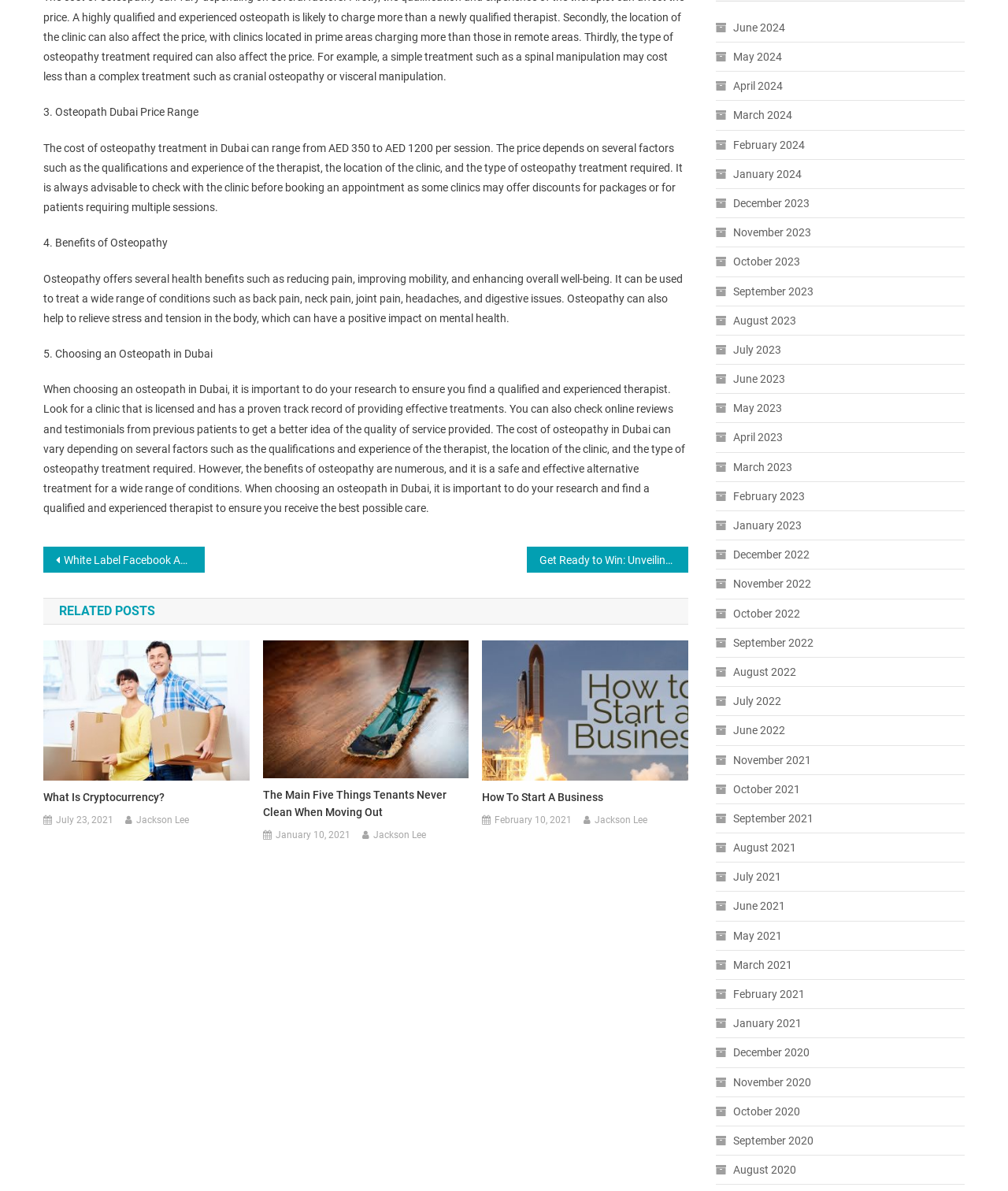How can one choose an osteopath in Dubai?
Please respond to the question with a detailed and informative answer.

According to the text, 'When choosing an osteopath in Dubai, it is important to do your research to ensure you find a qualified and experienced therapist. Look for a clinic that is licensed and has a proven track record of providing effective treatments. You can also check online reviews and testimonials from previous patients to get a better idea of the quality of service provided.' This information is provided in the section '5. Choosing an Osteopath in Dubai'.